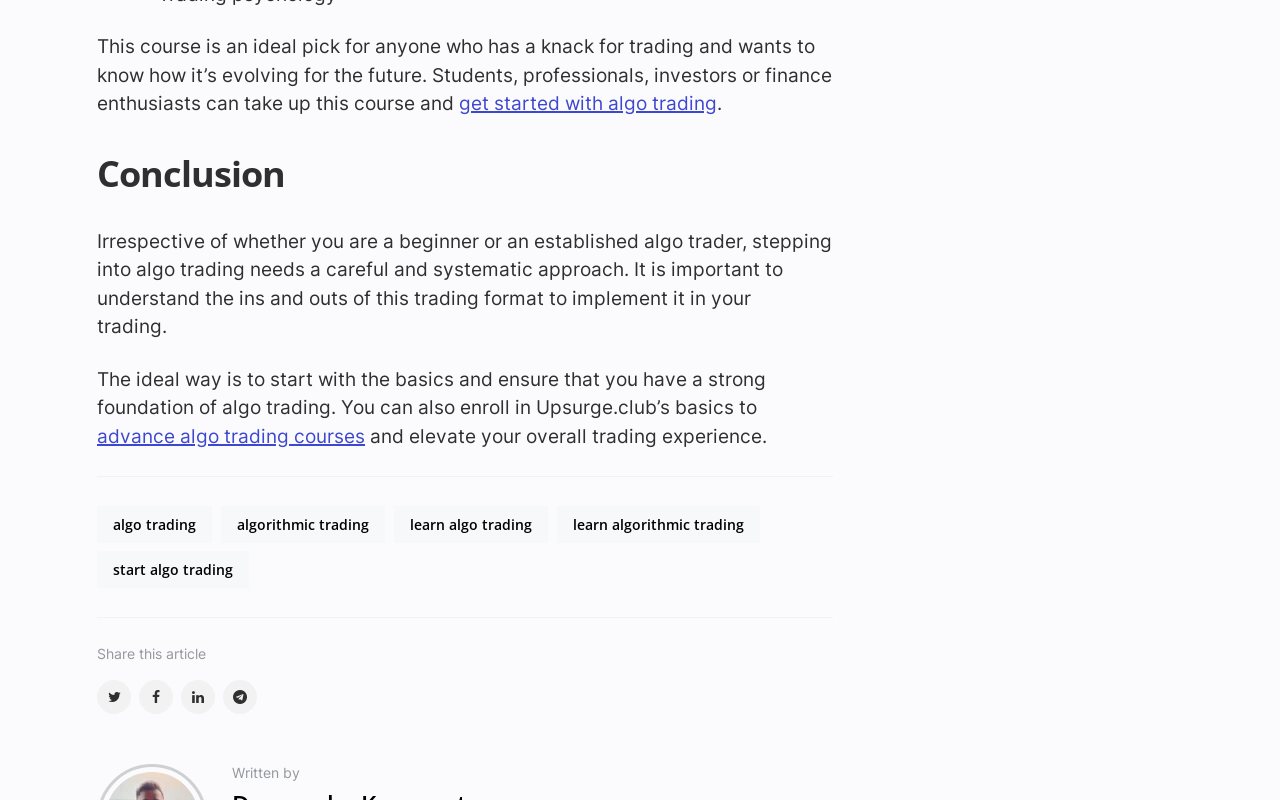What options are provided to share the article? Based on the image, give a response in one word or a short phrase.

Four social media icons